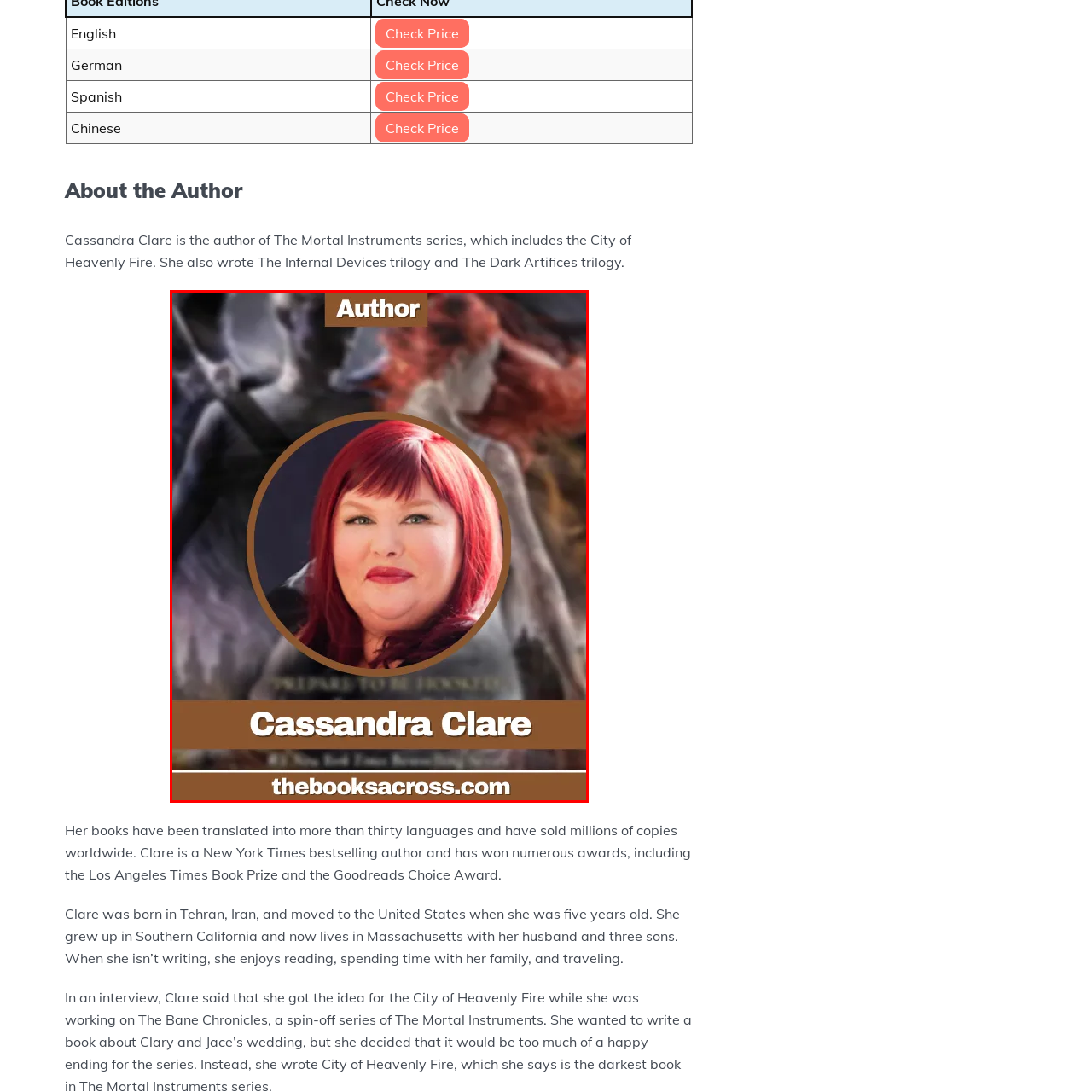Describe extensively the contents of the image within the red-bordered area.

This image features Cassandra Clare, a renowned author famous for her series "The Mortal Instruments," including "City of Heavenly Fire." The image presents her in a striking design, with a circular frame around her face that highlights her vibrant red hair and engaging expression. In the background, ethereal imagery aligns with the fantasy themes present in her works, hinting at the magical worlds she creates. Below her portrait, the label "Author" prominently identifies her role, while her name is featured in bold letters. Clare's writing has gained immense popularity, having sold millions of copies worldwide and been translated into over thirty languages.